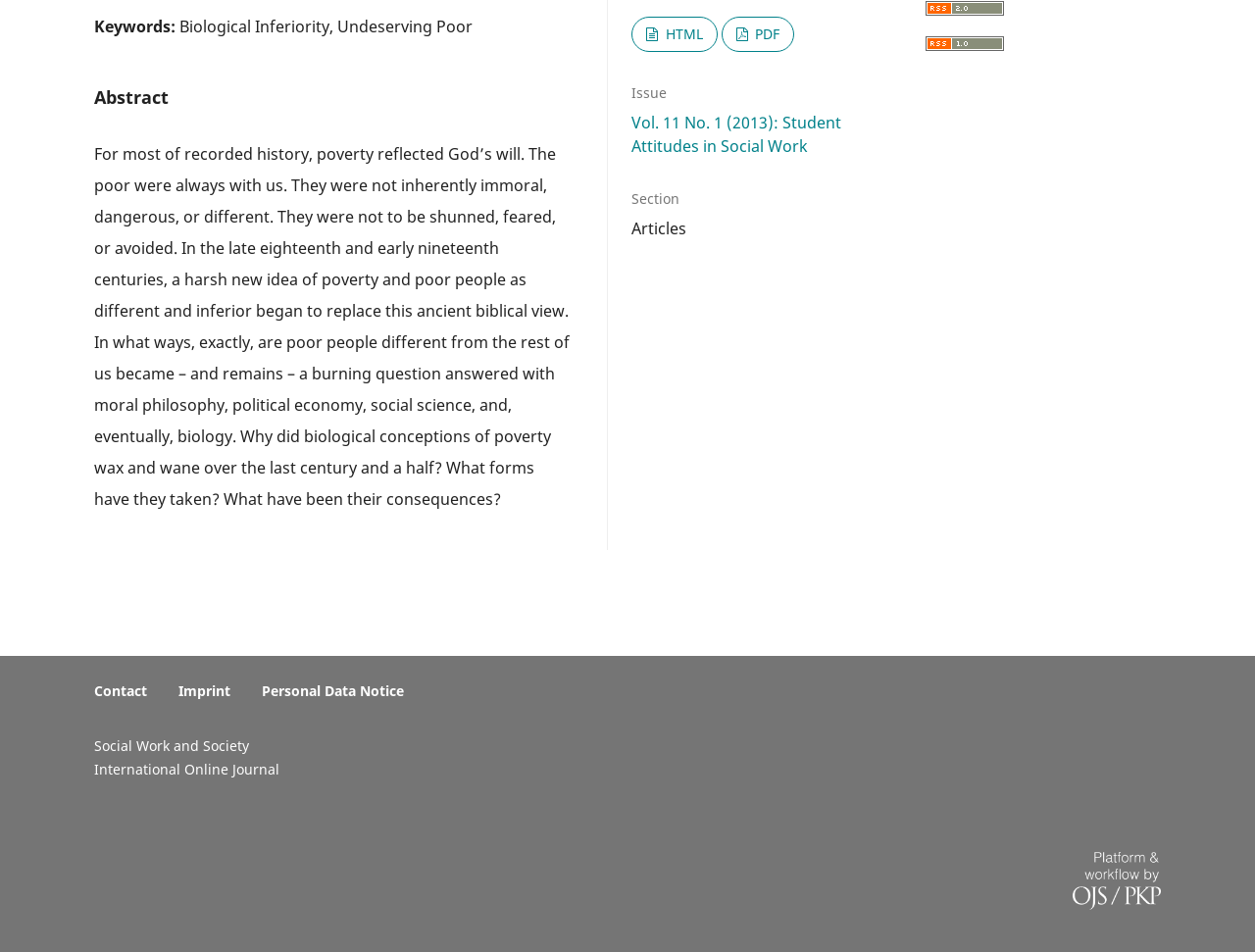Please provide the bounding box coordinates in the format (top-left x, top-left y, bottom-right x, bottom-right y). Remember, all values are floating point numbers between 0 and 1. What is the bounding box coordinate of the region described as: alt="RSS1 logo"

[0.738, 0.036, 0.8, 0.059]